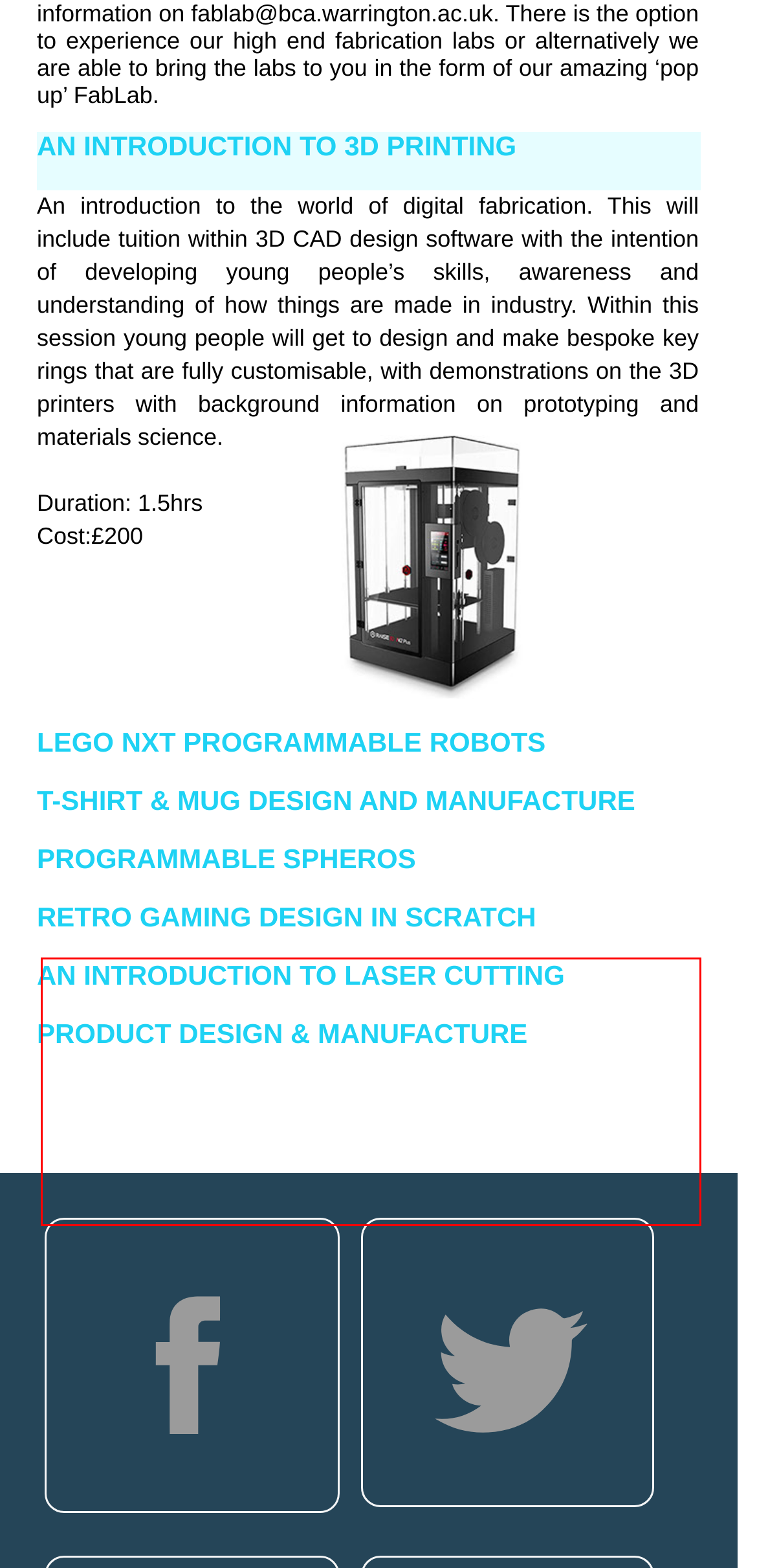Please take the screenshot of the webpage, find the red bounding box, and generate the text content that is within this red bounding box.

A session of Code- focusing on the success we have had at our regular Tech Club Programmables. This will focus on one of the key coding and programming areas linked to the National Curriculum. This will include the use Scratch for Coding using simple block building techniques. This is an ideal opportunity to learn new skills and/ or develop understanding within a quickly emerging market and one that promises to have lots of job opportunities for these youngsters in the future.